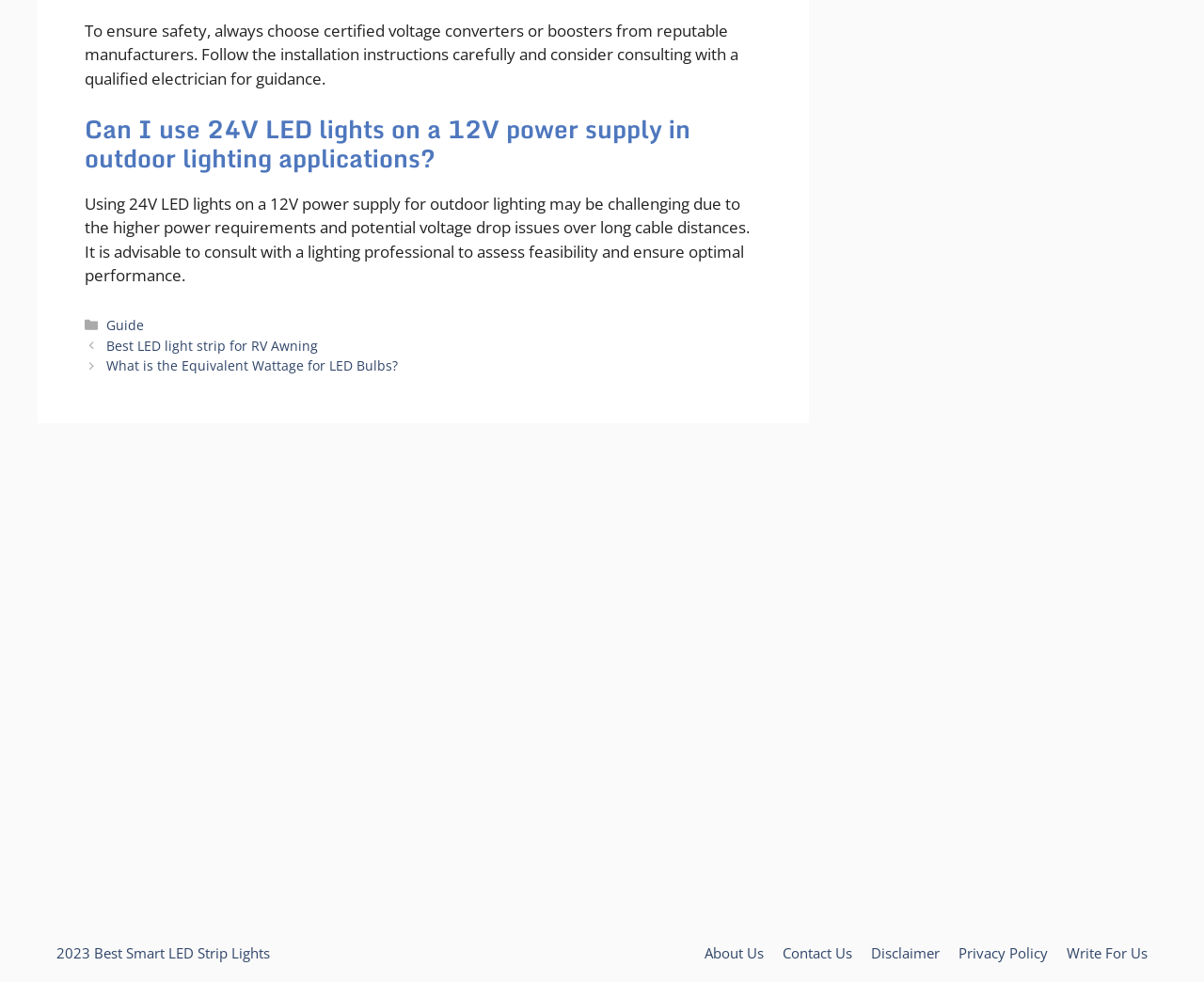What is the topic of the main article?
Based on the image, respond with a single word or phrase.

Using 24V LED lights on 12V power supply